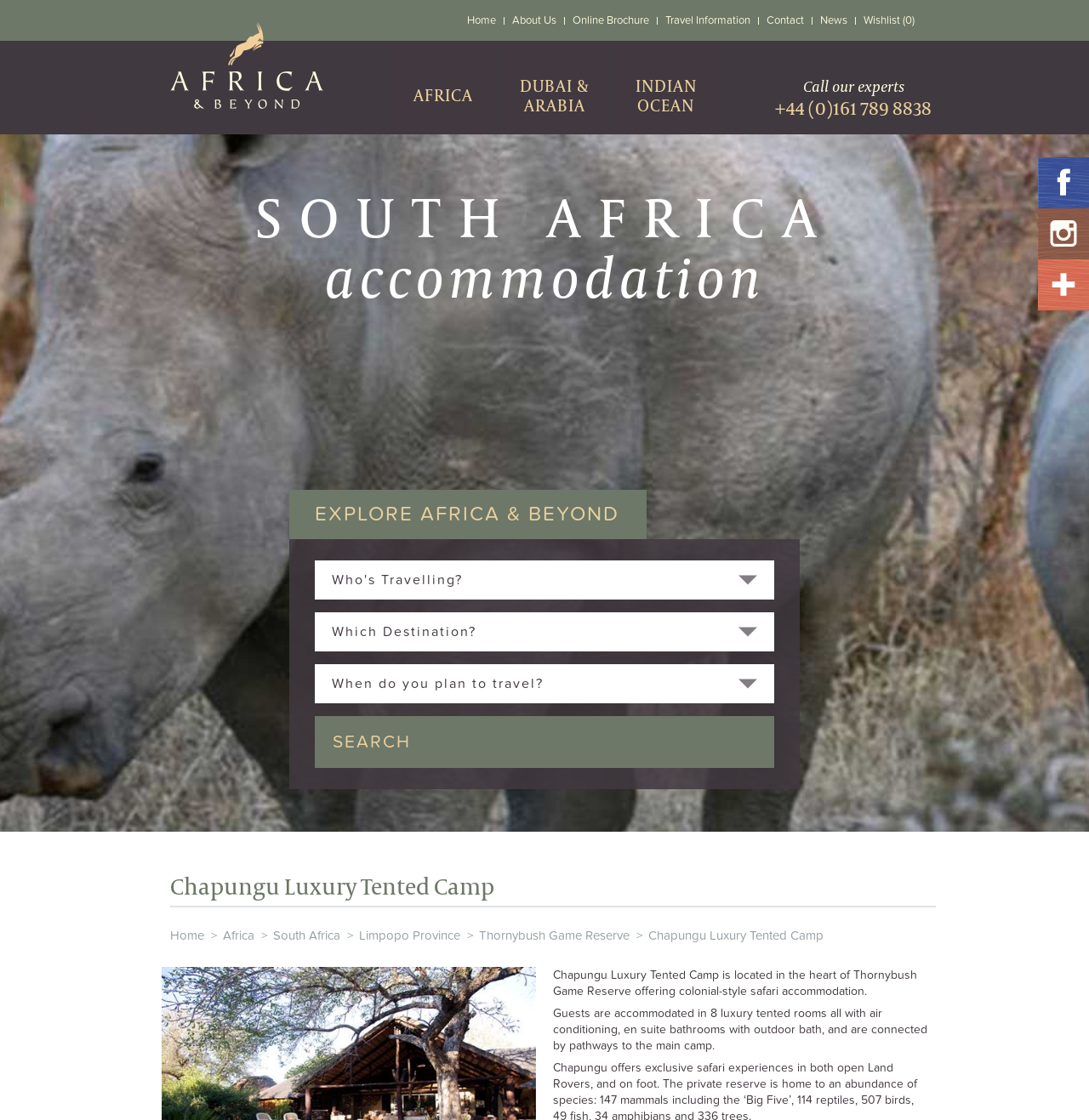Provide your answer to the question using just one word or phrase: How many luxury tented rooms are available at Chapungu Luxury Tented Camp?

8